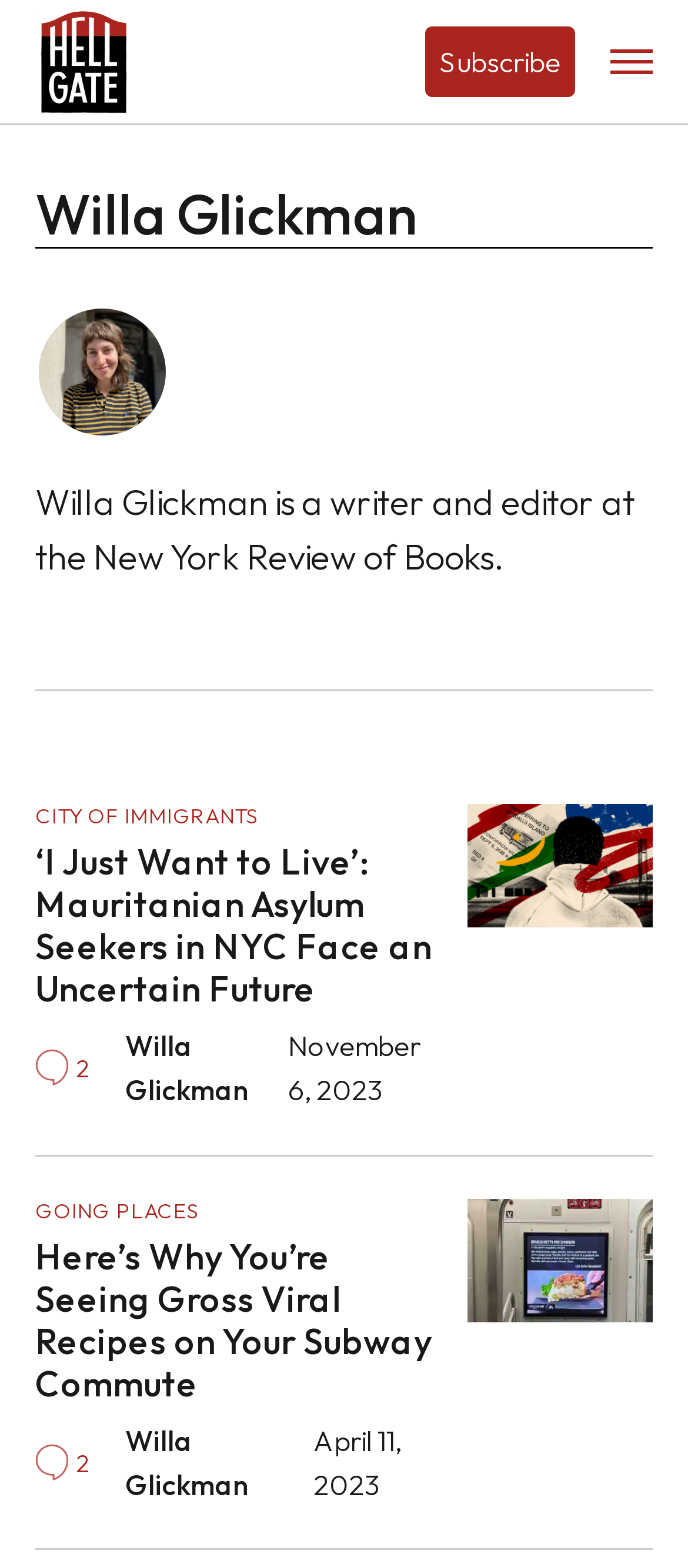Provide the bounding box coordinates for the UI element that is described as: "Willa Glickman".

[0.182, 0.907, 0.362, 0.958]